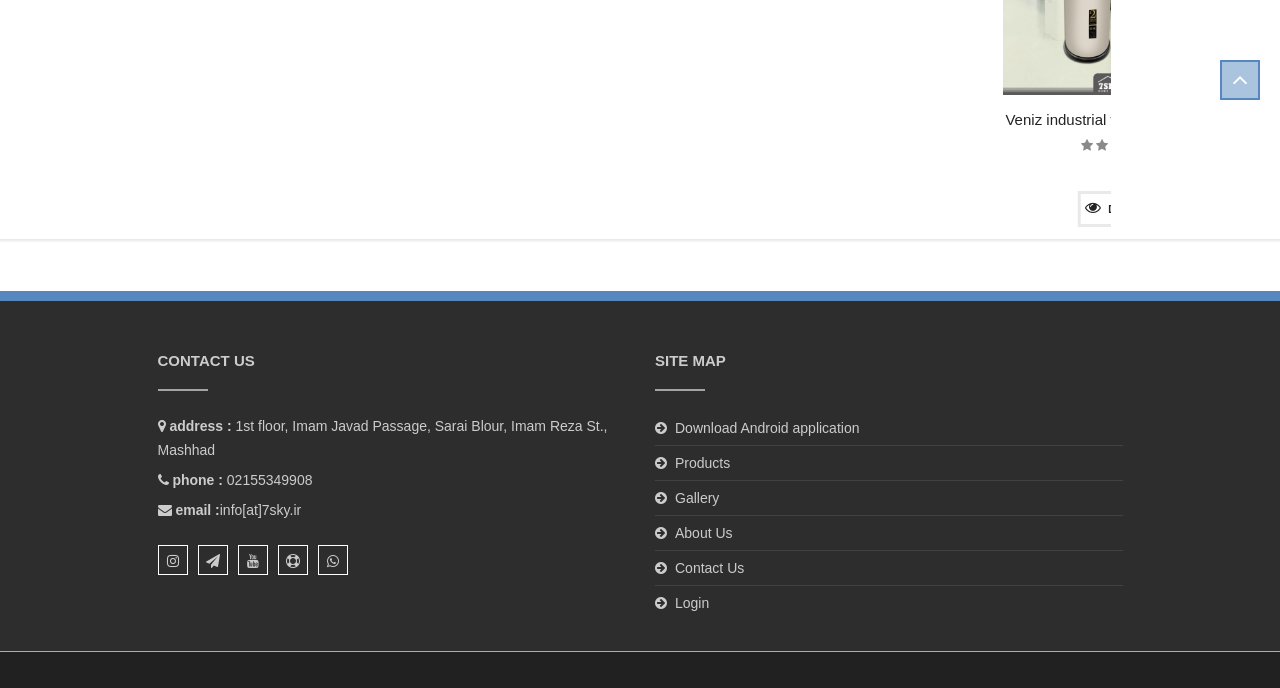Please identify the bounding box coordinates of the element's region that needs to be clicked to fulfill the following instruction: "Click on the 'DISPLAY' button". The bounding box coordinates should consist of four float numbers between 0 and 1, i.e., [left, top, right, bottom].

[0.842, 0.277, 0.905, 0.33]